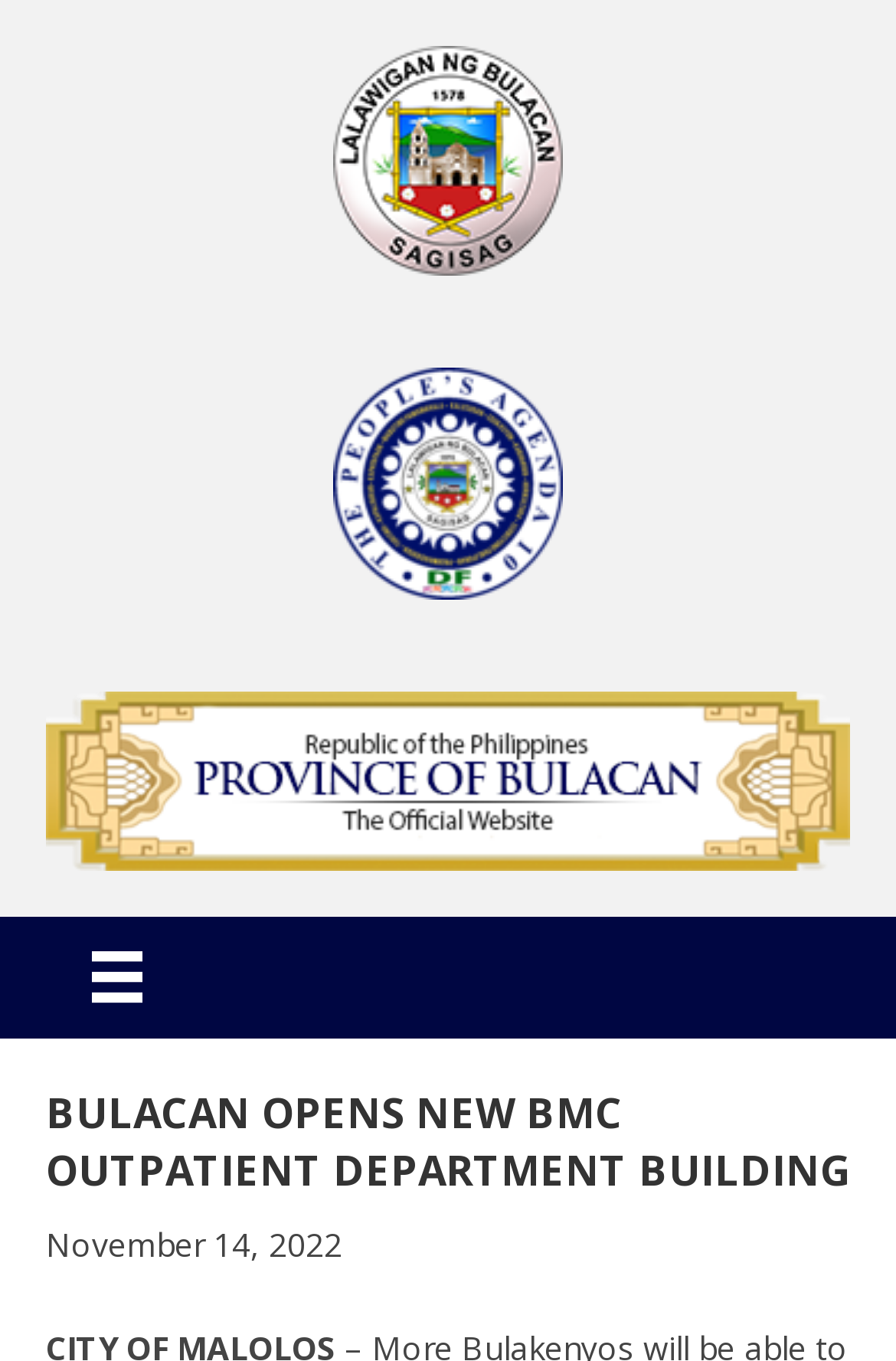Provide a short, one-word or phrase answer to the question below:
What is the logo above the menu button?

Official-Logo